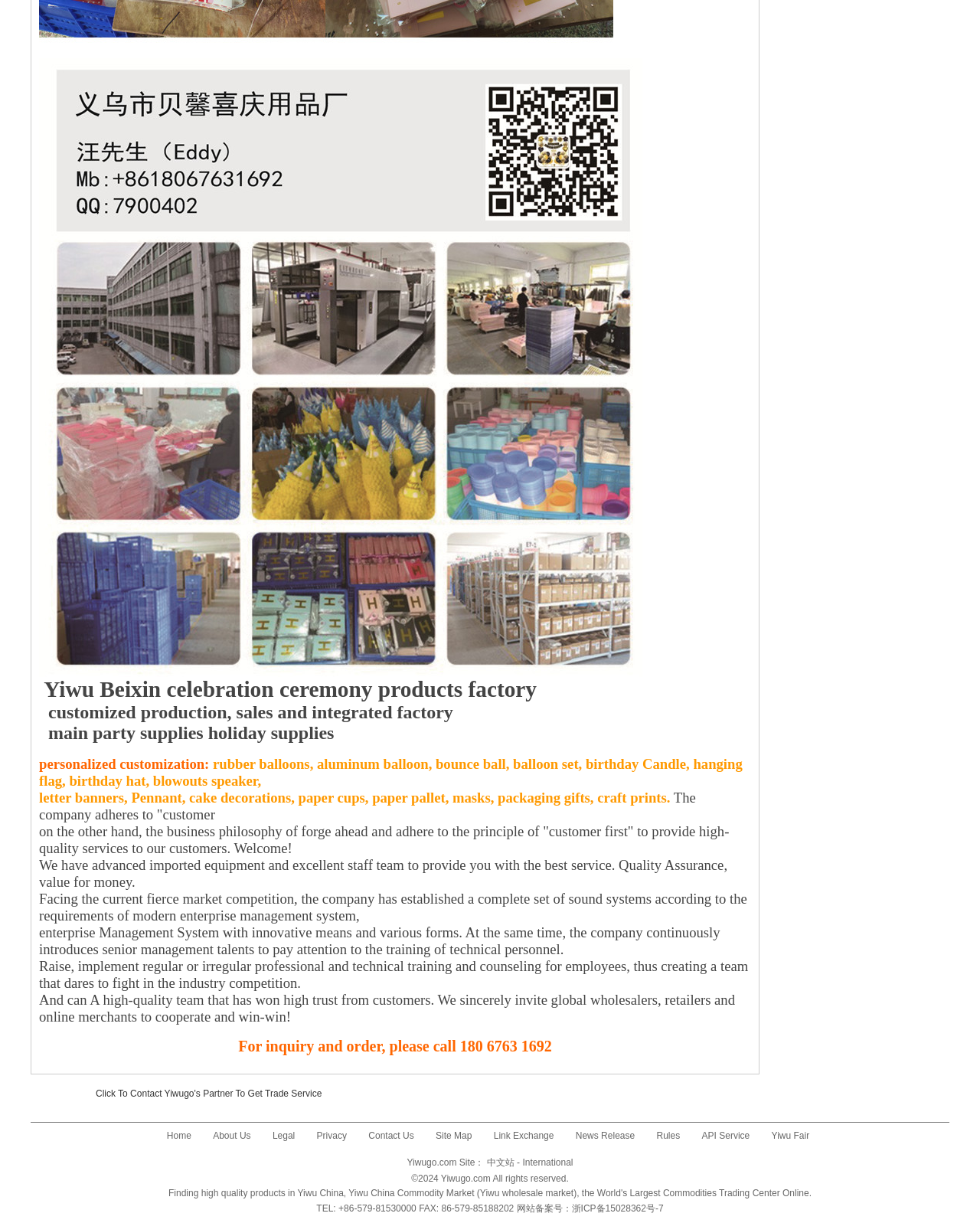Answer briefly with one word or phrase:
What is the company's attitude towards employees?

Value employees